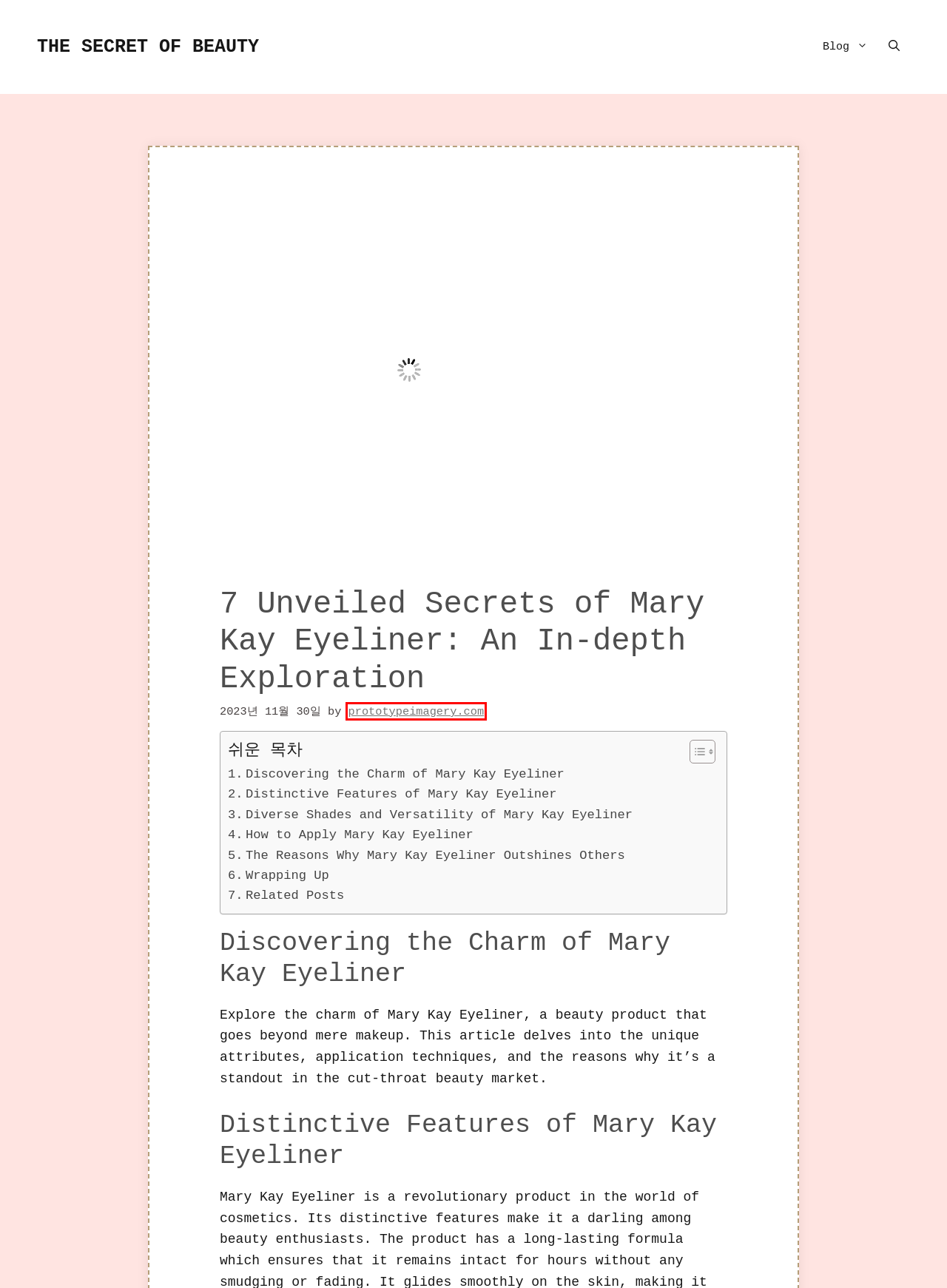You are given a screenshot of a webpage within which there is a red rectangle bounding box. Please choose the best webpage description that matches the new webpage after clicking the selected element in the bounding box. Here are the options:
A. prototypeimagery.com - The Secret of Beauty
B. Eye makeup - The Secret of Beauty
C. The Secret of Beauty - Welcome to The Secret of Beauty
D. 5 Unparalleled Benefits of Holistic Skin Care at Bella Derma Beauty Center
E. Top 5 All Natural Makeup Brands: Your Ultimate Guide
F. Mastering the Morphe Nude Palette: 5 Essential Tips
G. Blog - The Secret of Beauty
H. 6 Steps to Perfecting Your Eyeliner Technique Like a Pro

A